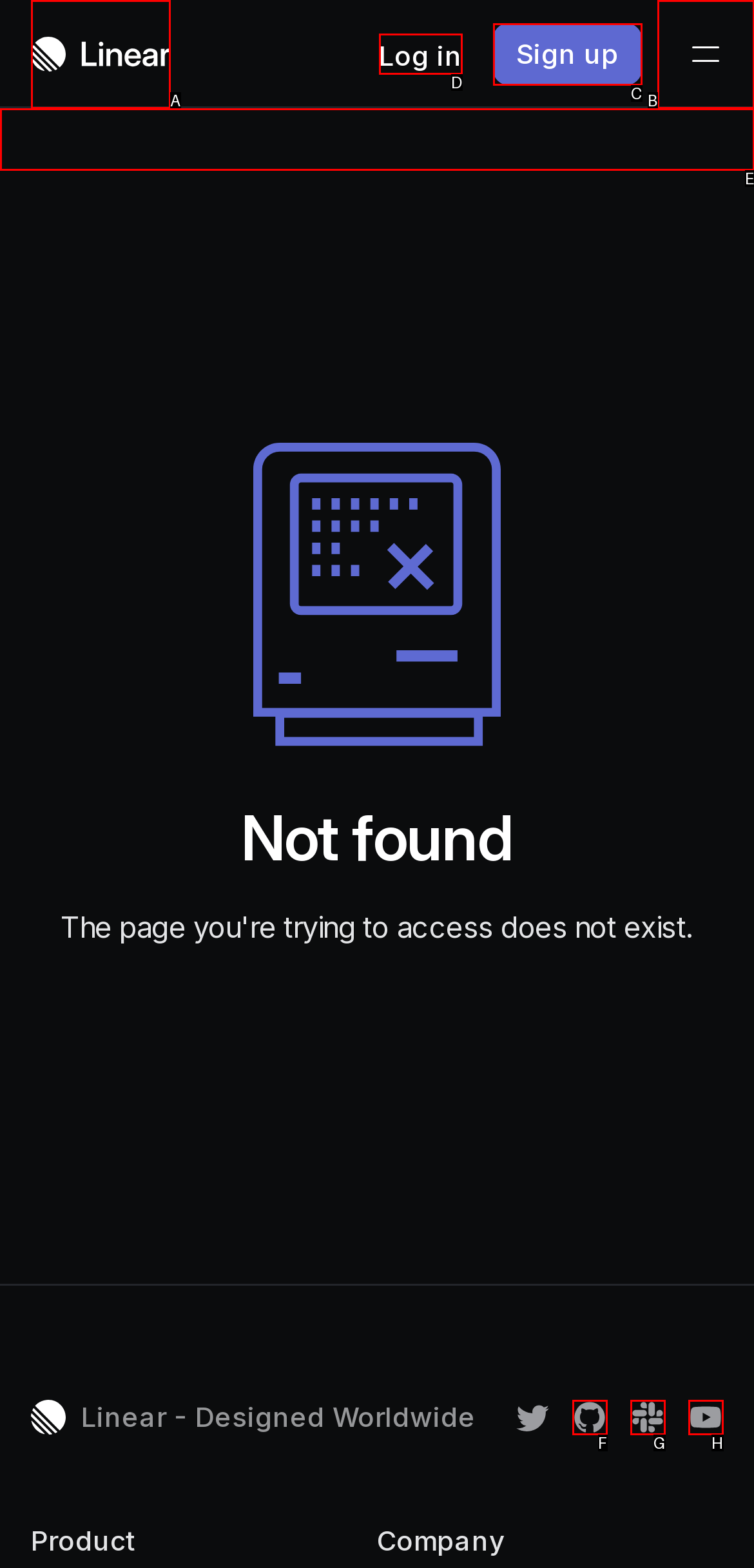Determine which UI element matches this description: aria-label="YouTube"
Reply with the appropriate option's letter.

H